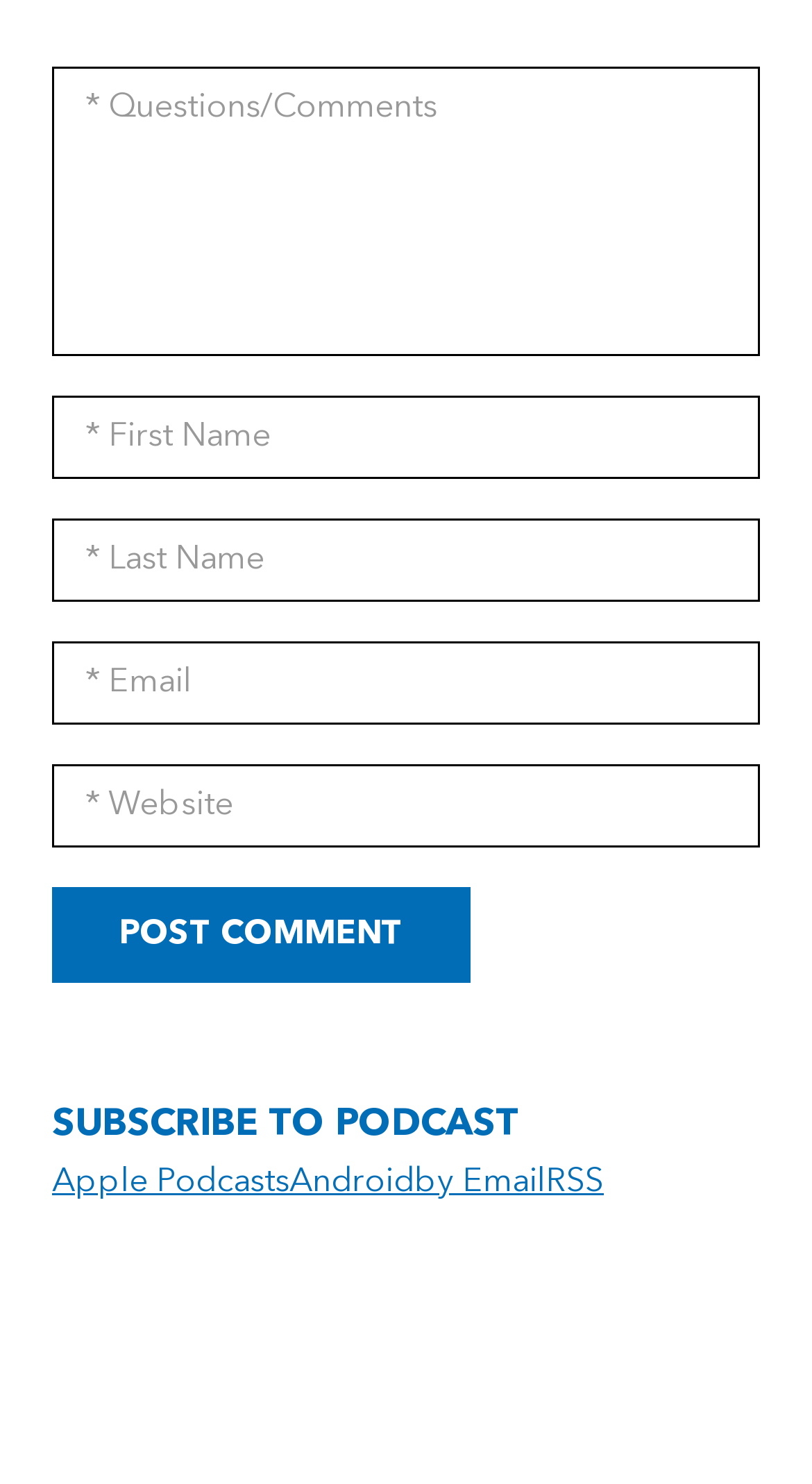Point out the bounding box coordinates of the section to click in order to follow this instruction: "Subscribe to Apple Podcasts".

[0.064, 0.786, 0.356, 0.808]